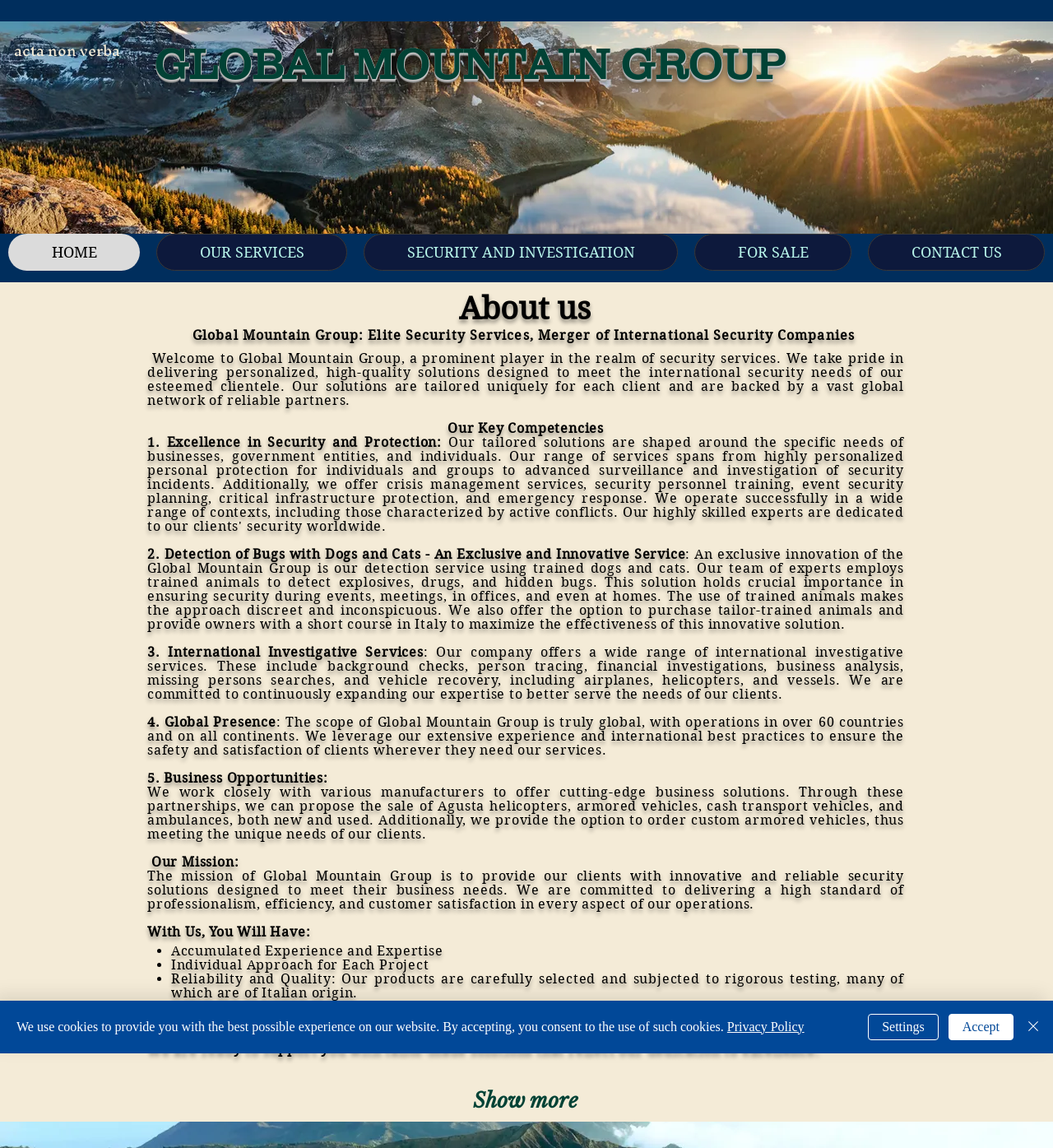What is the unique service offered by Global Mountain Group?
Give a thorough and detailed response to the question.

According to the webpage, Global Mountain Group offers a unique service of detecting bugs using trained dogs and cats, which is an exclusive innovation of the company.